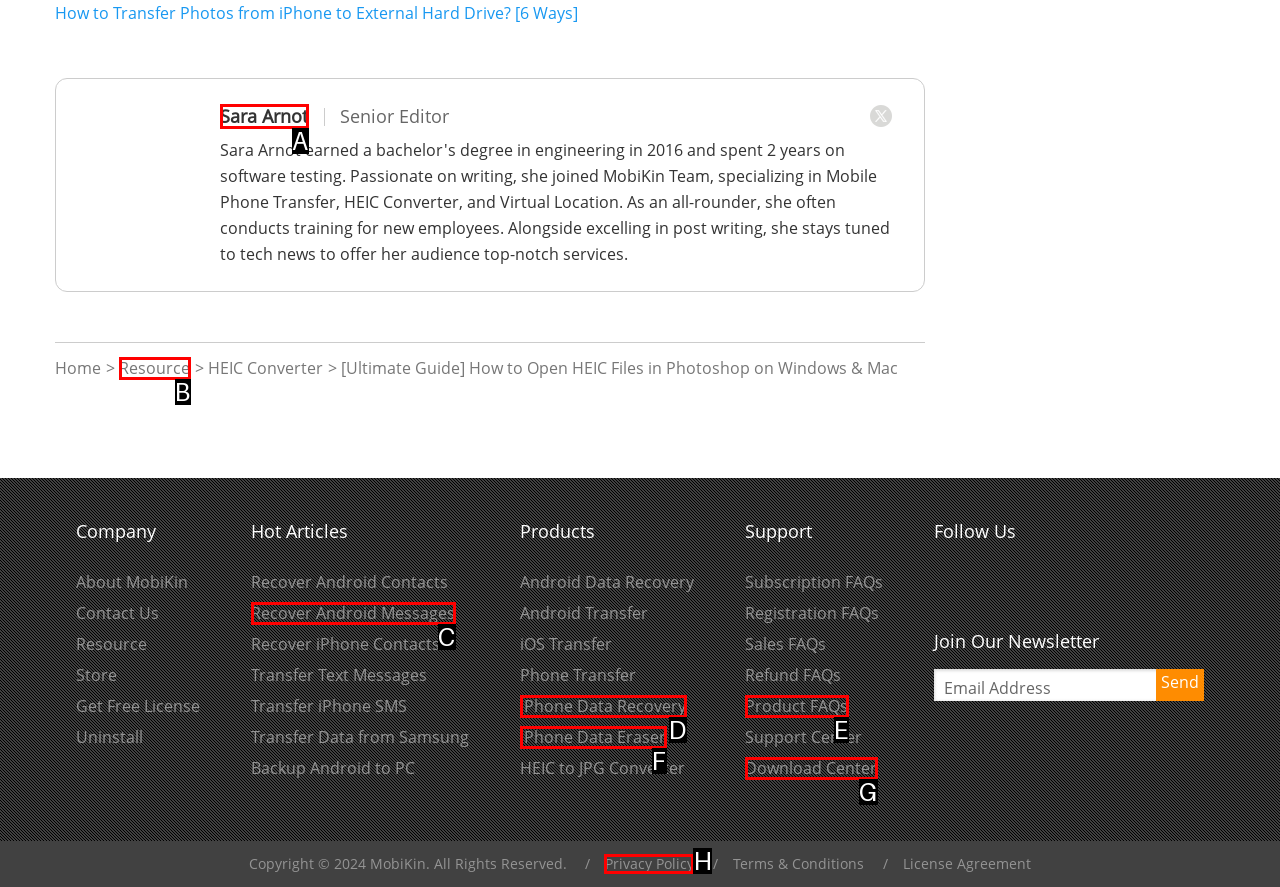From the given choices, identify the element that matches: Download Center
Answer with the letter of the selected option.

G